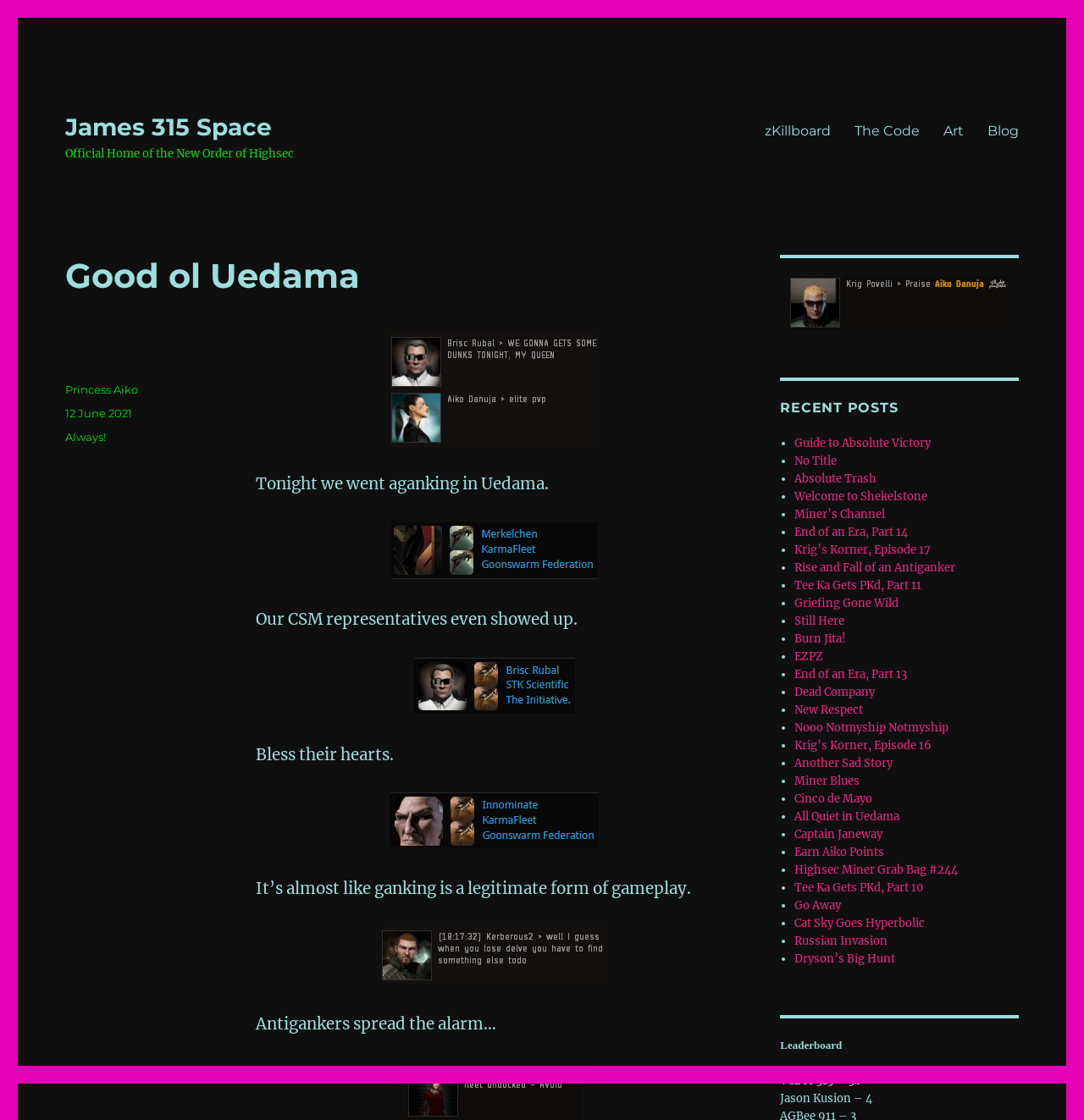How many recent posts are listed?
Refer to the screenshot and respond with a concise word or phrase.

20